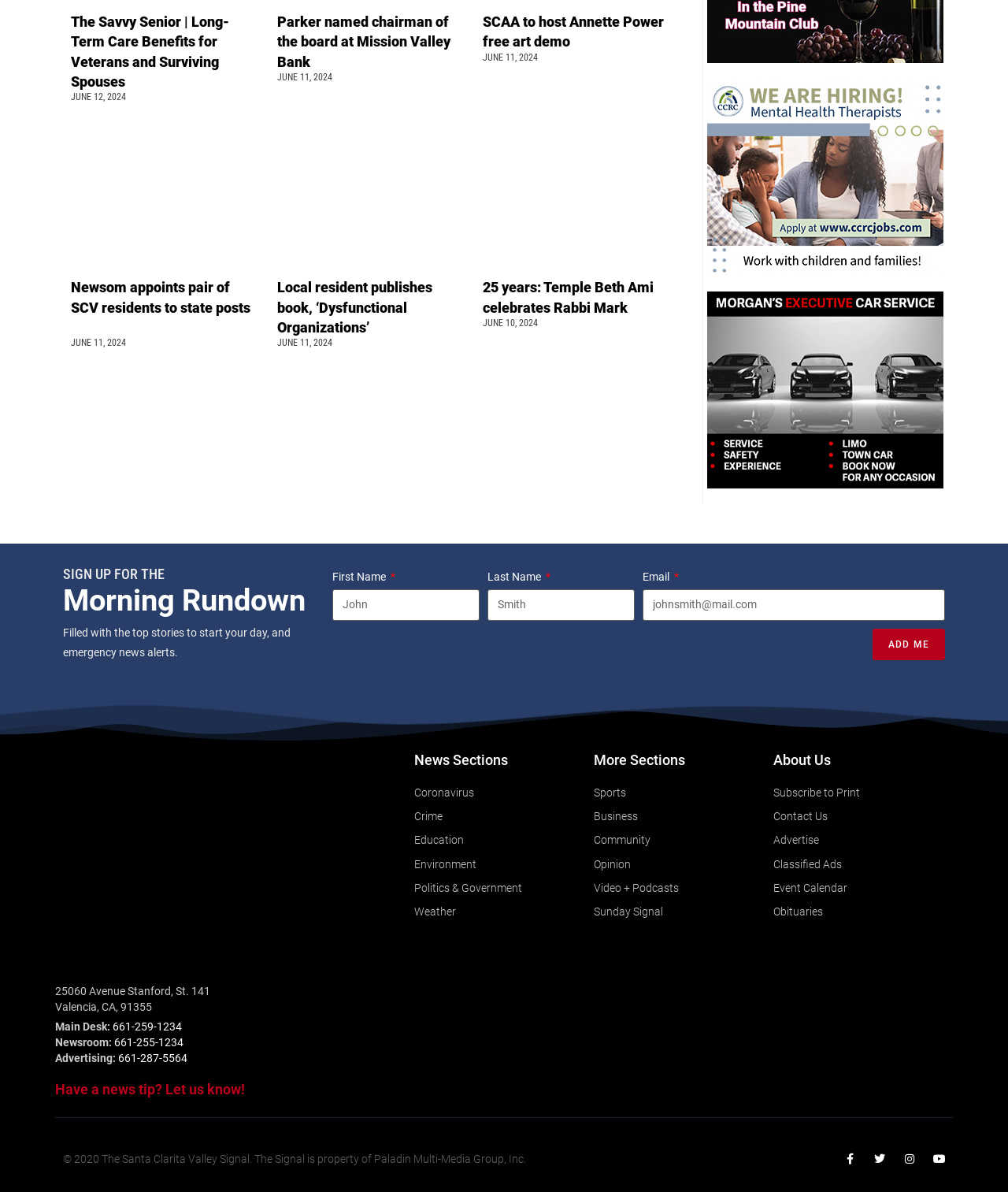What is the purpose of the 'SIGN UP FOR THE' section?
Please answer the question with as much detail as possible using the screenshot.

I inferred this answer by looking at the 'SIGN UP FOR THE' section, which is accompanied by a subheading that says 'Morning Rundown'. This suggests that the purpose of this section is to allow users to sign up for a daily newsletter or update called the Morning Rundown.